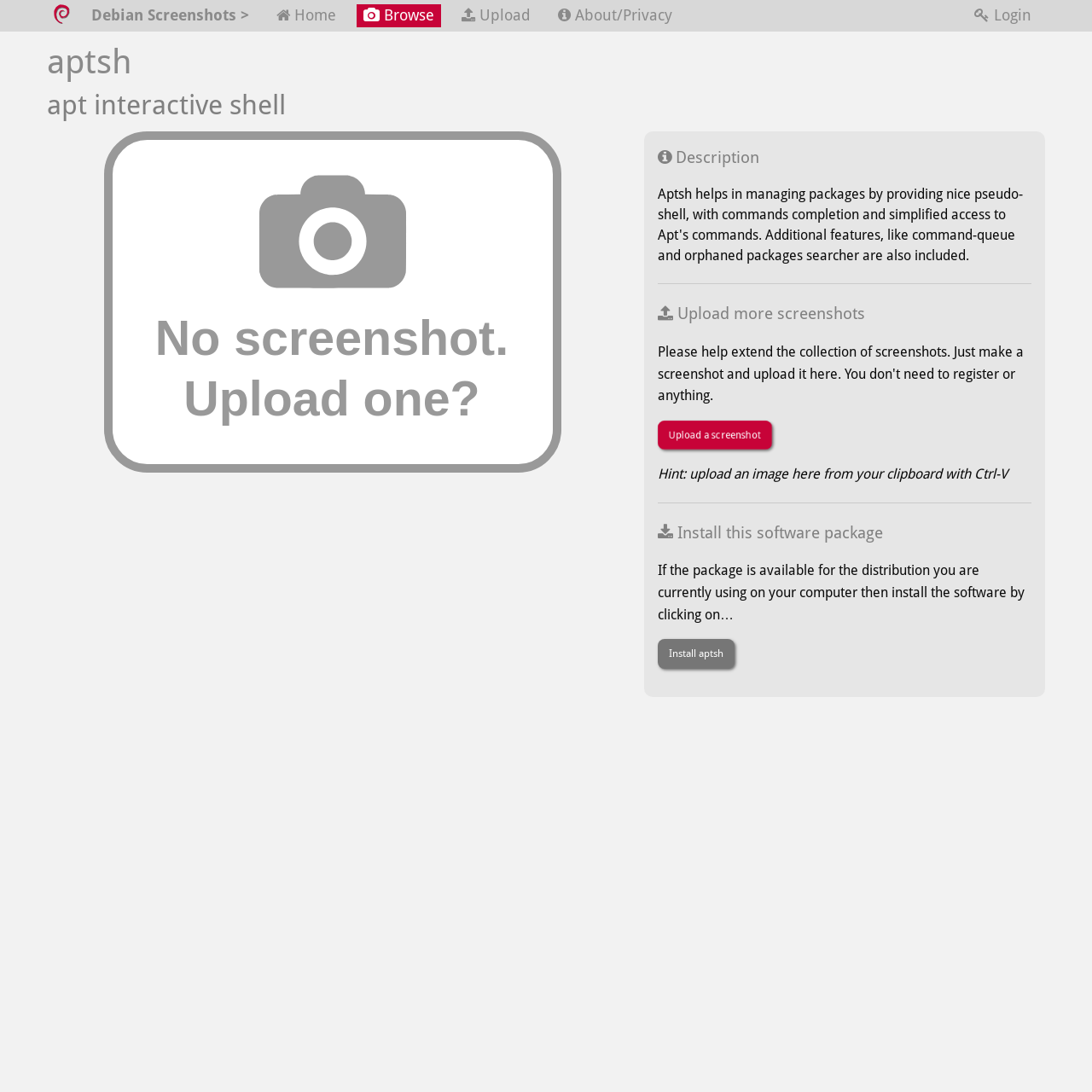Determine the bounding box coordinates for the clickable element required to fulfill the instruction: "Upload a screenshot". Provide the coordinates as four float numbers between 0 and 1, i.e., [left, top, right, bottom].

[0.602, 0.385, 0.707, 0.412]